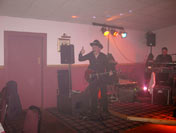What is the mood of the event?
Look at the image and answer with only one word or phrase.

Festive